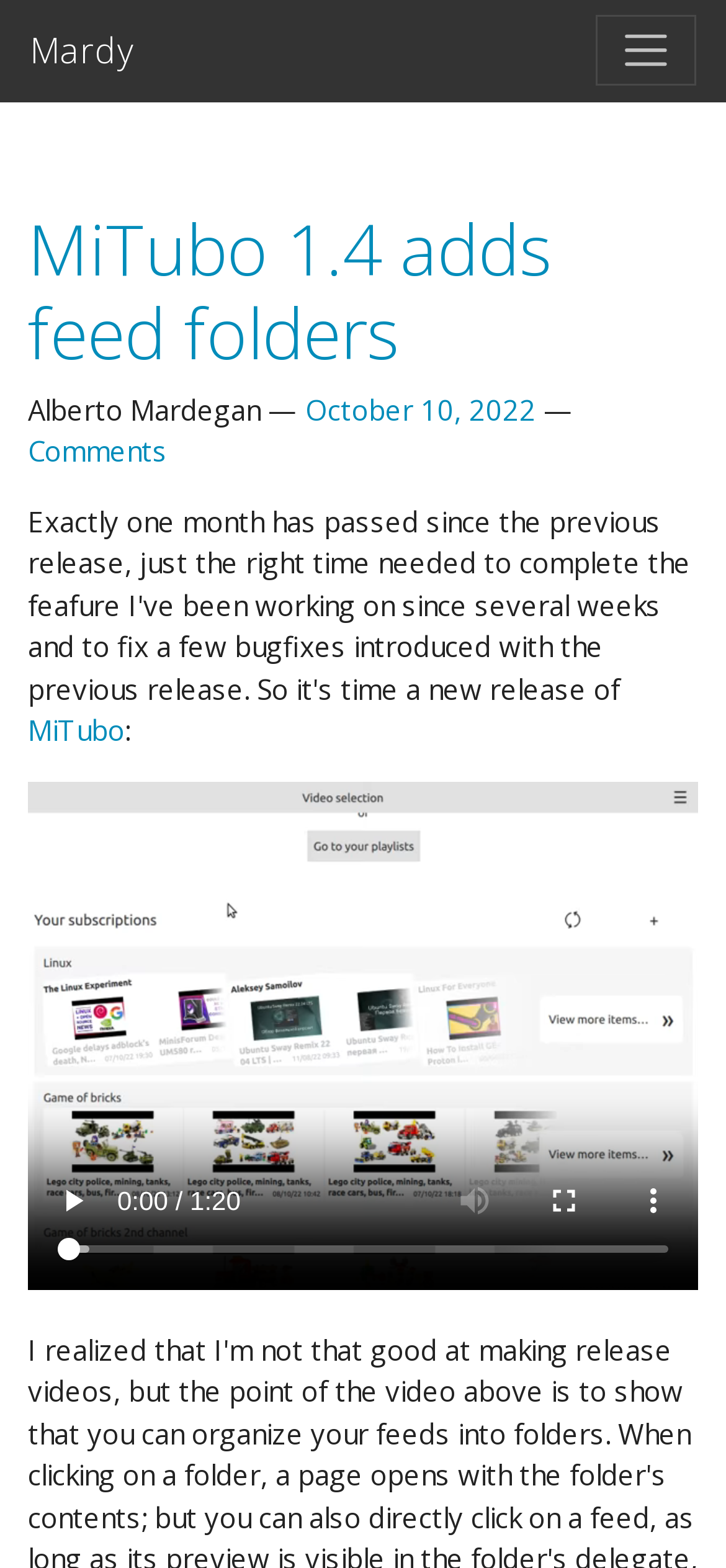Using the format (top-left x, top-left y, bottom-right x, bottom-right y), provide the bounding box coordinates for the described UI element. All values should be floating point numbers between 0 and 1: parent_node: Mardy aria-label="Toggle navigation"

[0.82, 0.01, 0.959, 0.055]